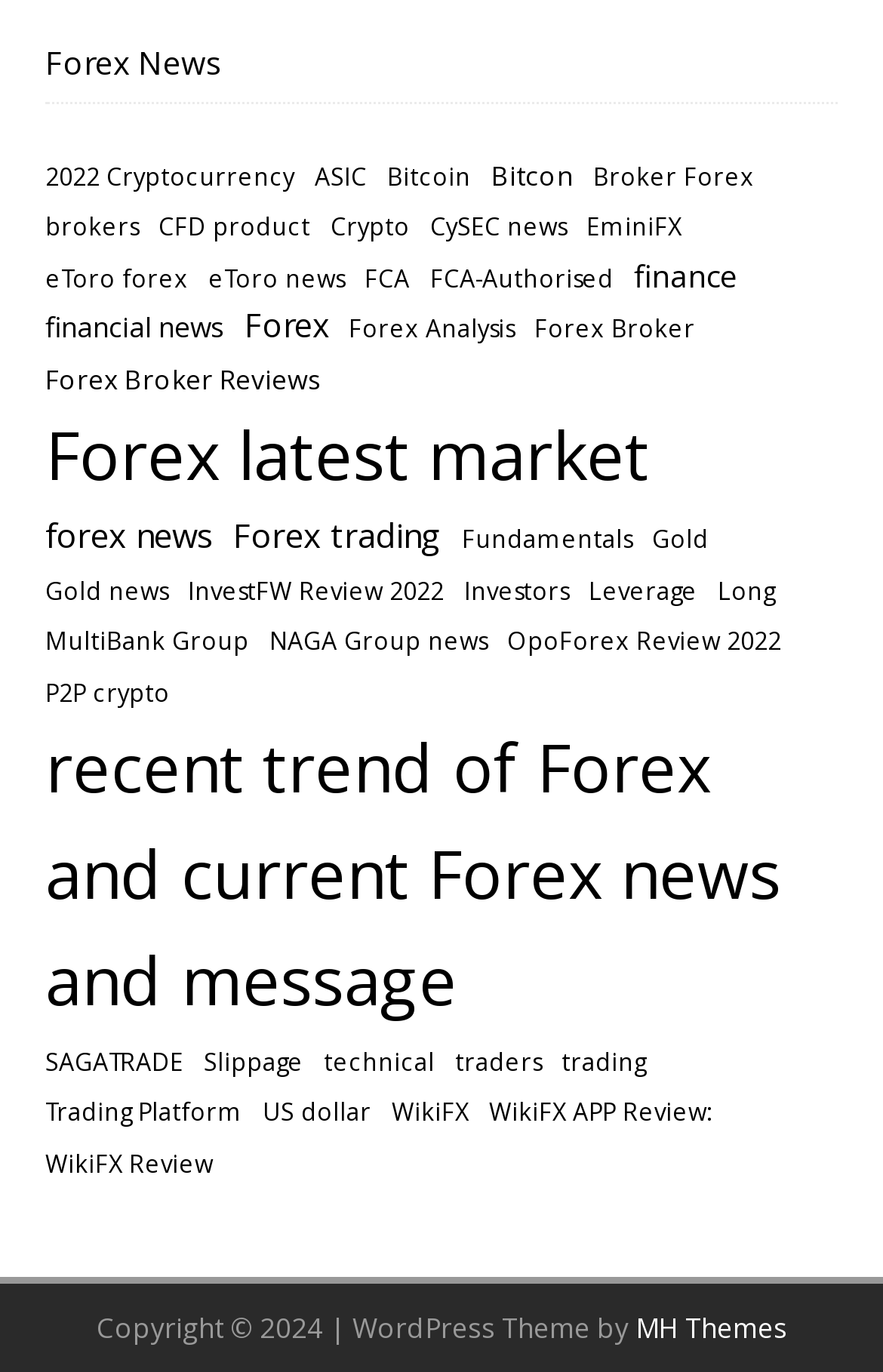Locate the bounding box coordinates of the clickable part needed for the task: "View Bitcoin news".

[0.438, 0.115, 0.533, 0.143]